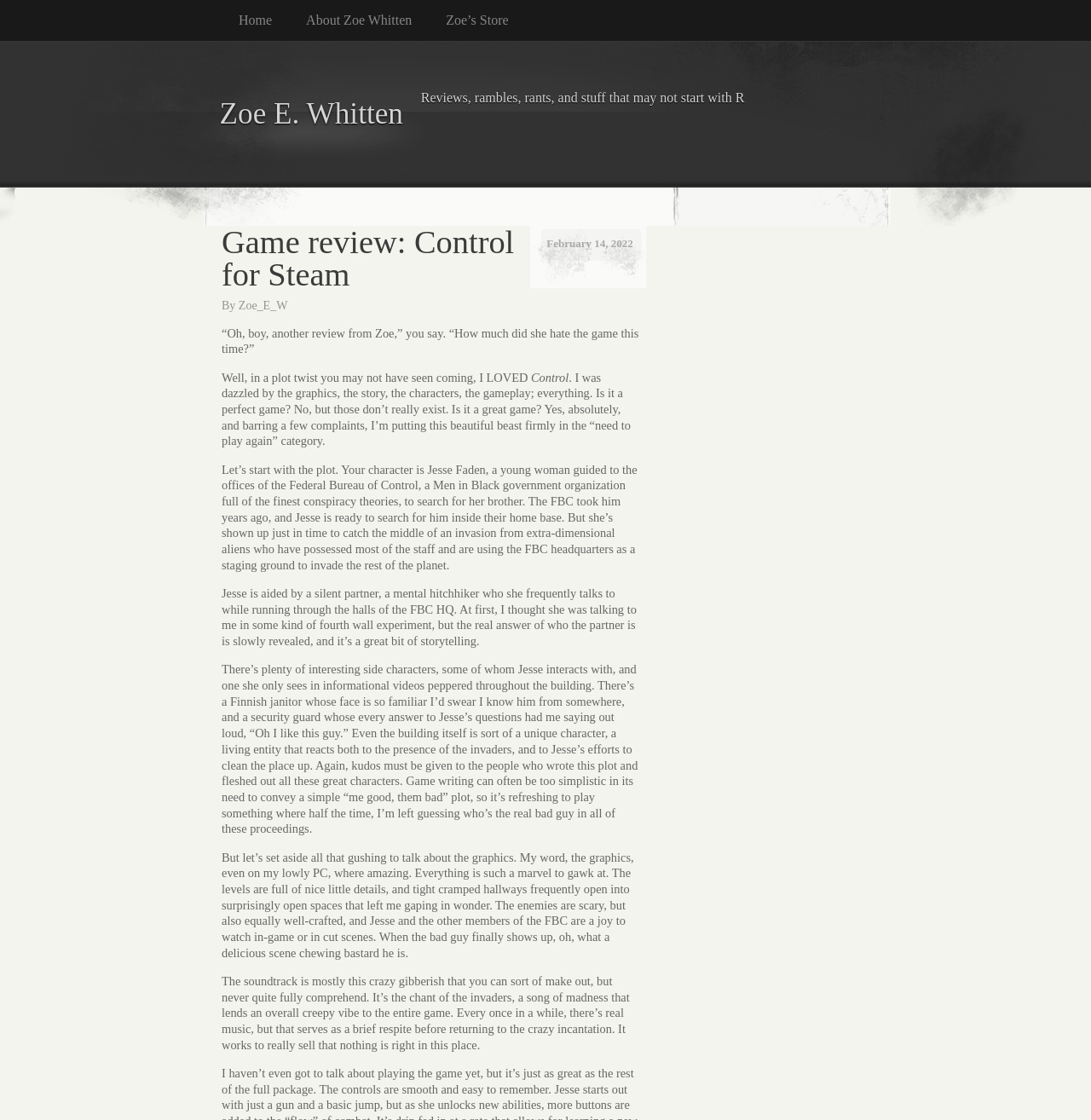Identify the bounding box for the element characterized by the following description: "20th century history".

None